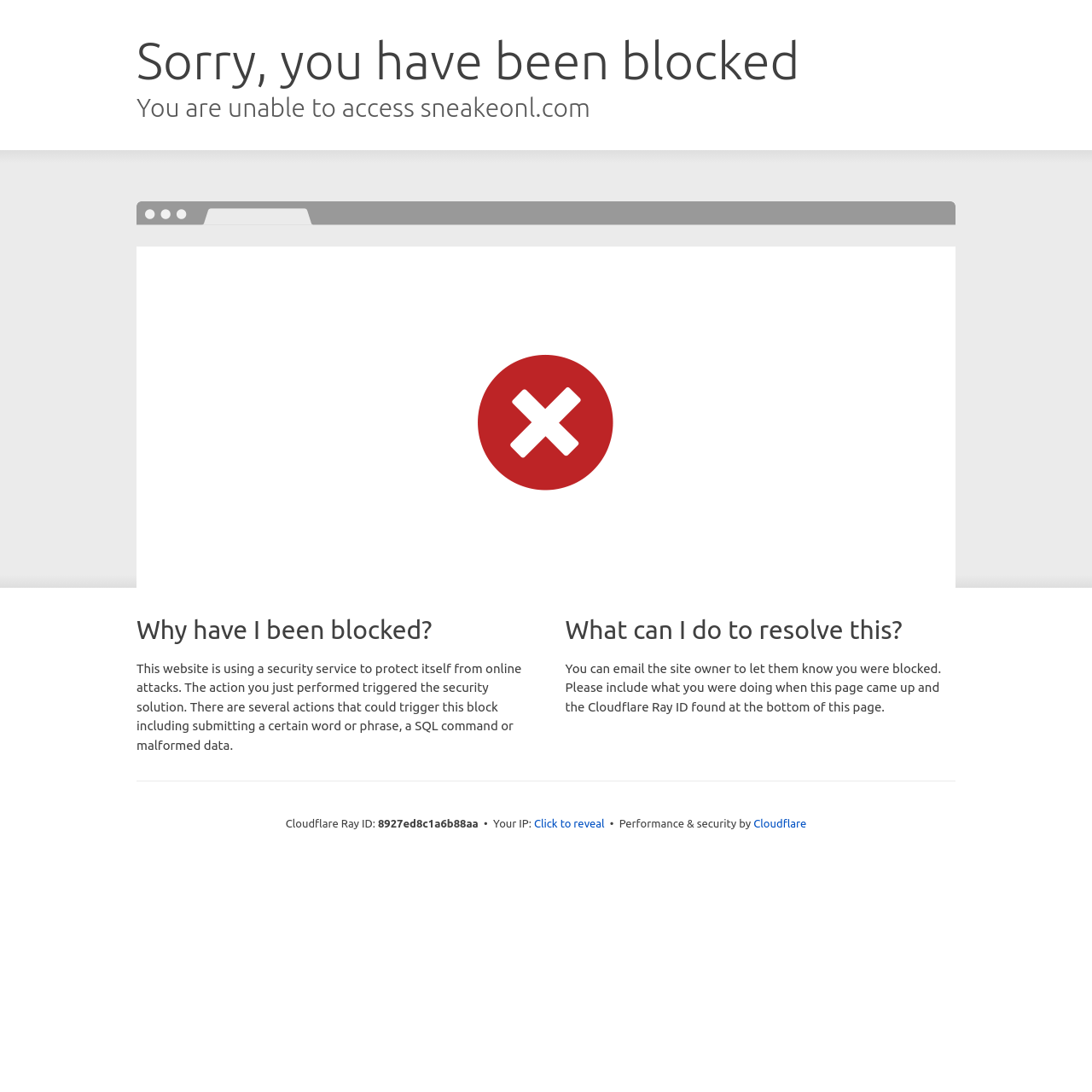From the webpage screenshot, predict the bounding box coordinates (top-left x, top-left y, bottom-right x, bottom-right y) for the UI element described here: Click to reveal

[0.489, 0.747, 0.554, 0.762]